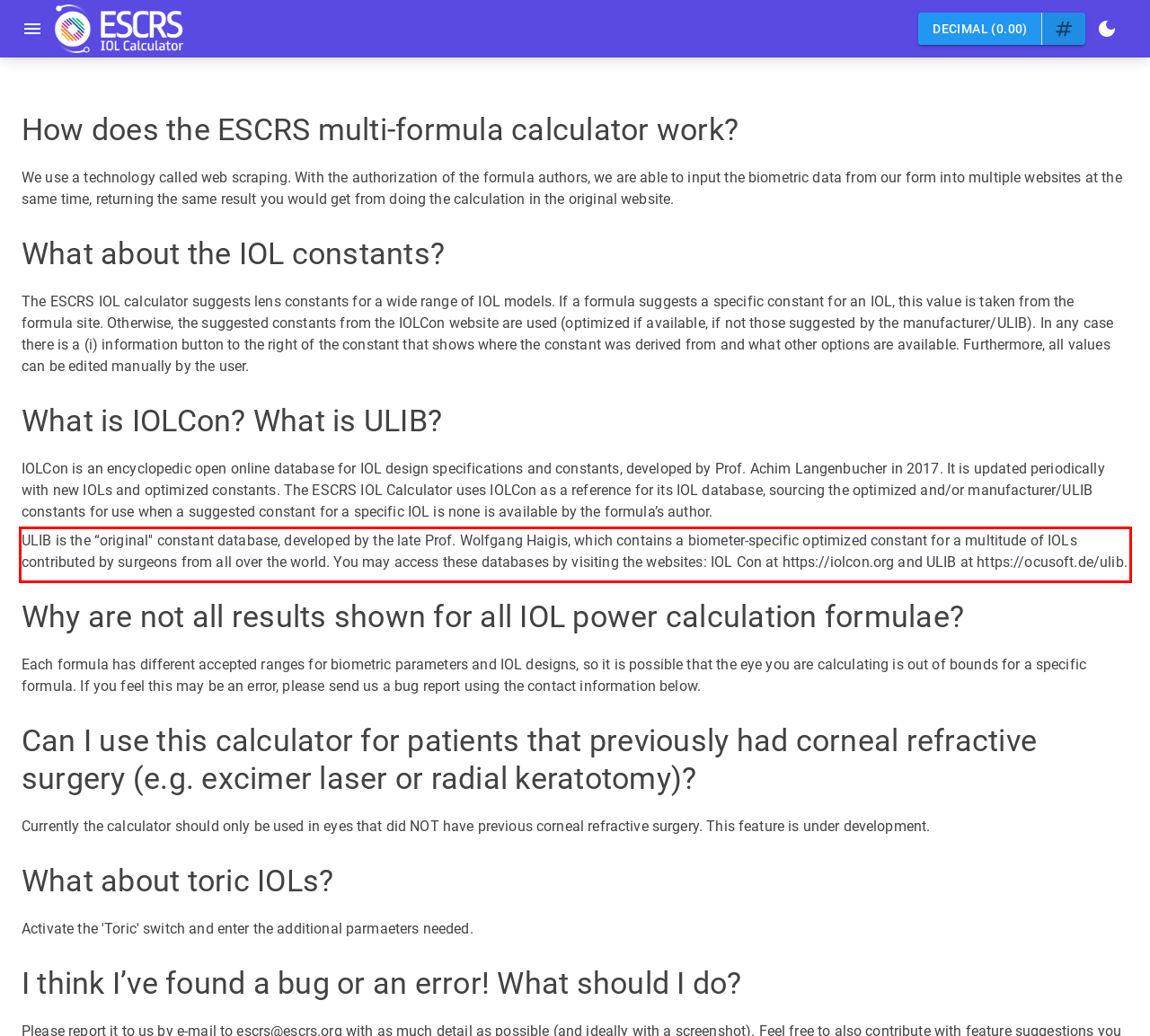There is a UI element on the webpage screenshot marked by a red bounding box. Extract and generate the text content from within this red box.

ULIB is the “original'' constant database, developed by the late Prof. Wolfgang Haigis, which contains a biometer-specific optimized constant for a multitude of IOLs contributed by surgeons from all over the world. You may access these databases by visiting the websites: IOL Con at https://iolcon.org and ULIB at https://ocusoft.de/ulib.